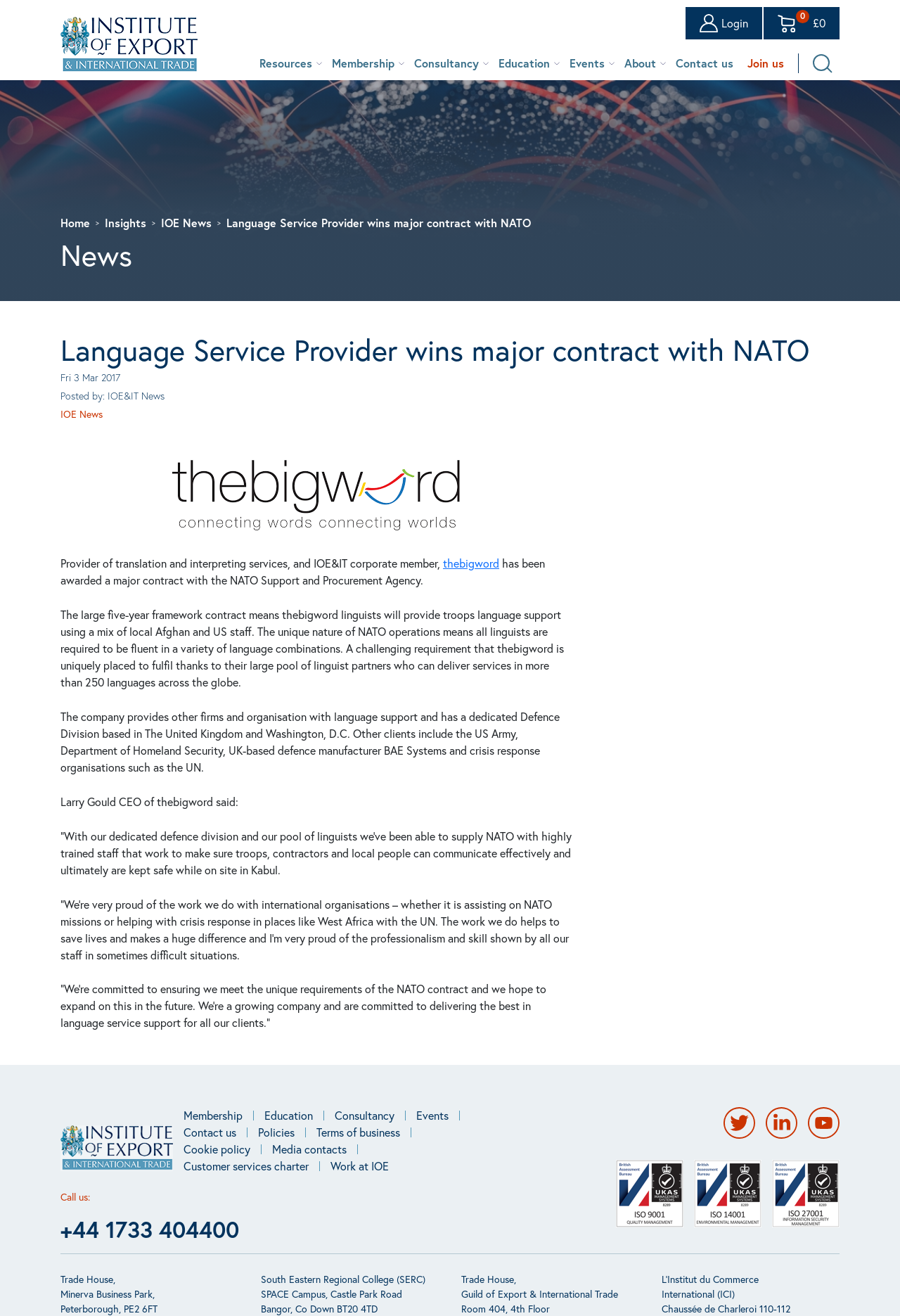Please identify the coordinates of the bounding box for the clickable region that will accomplish this instruction: "View 'News'".

[0.067, 0.182, 0.5, 0.204]